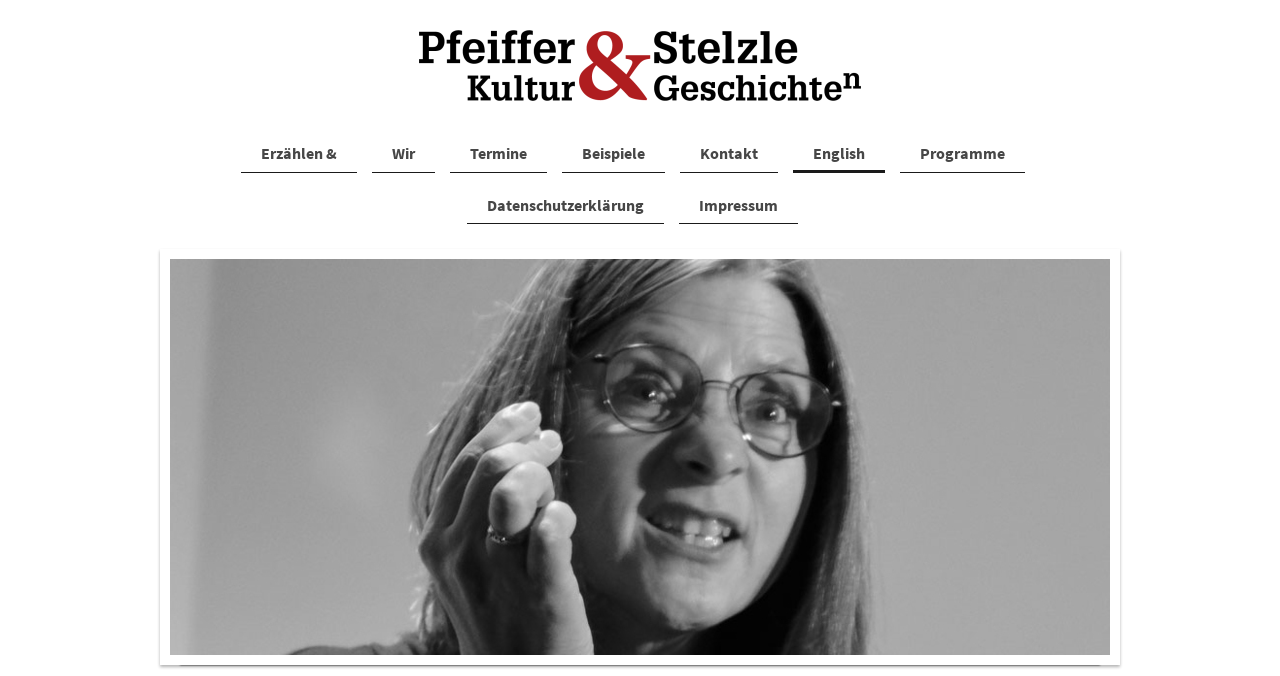Use a single word or phrase to answer the question: 
Is there an image on the webpage?

Yes